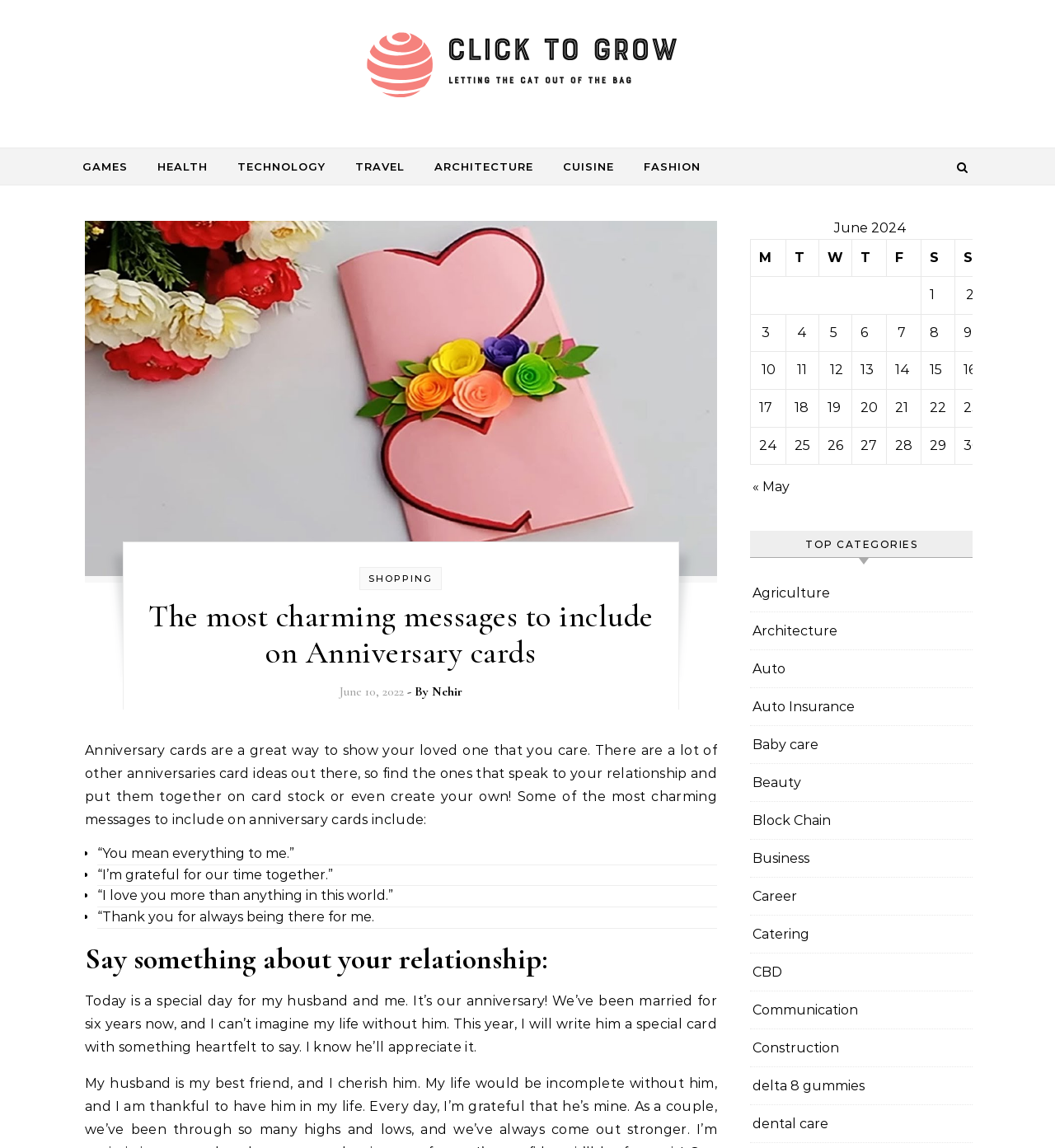Specify the bounding box coordinates of the element's region that should be clicked to achieve the following instruction: "Click on the 'GAMES' link". The bounding box coordinates consist of four float numbers between 0 and 1, in the format [left, top, right, bottom].

[0.078, 0.129, 0.134, 0.161]